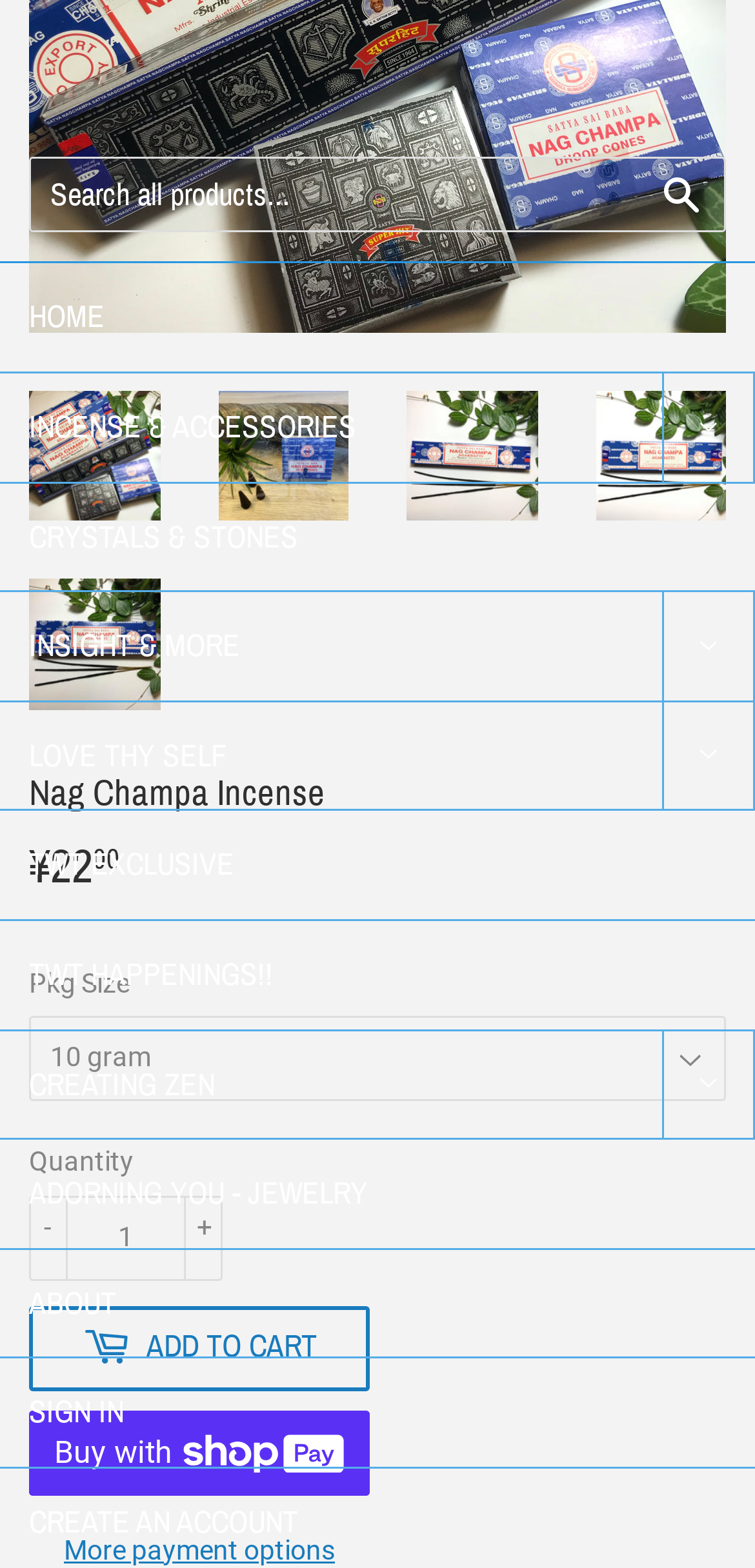What is the first menu item?
Using the image, give a concise answer in the form of a single word or short phrase.

HOME